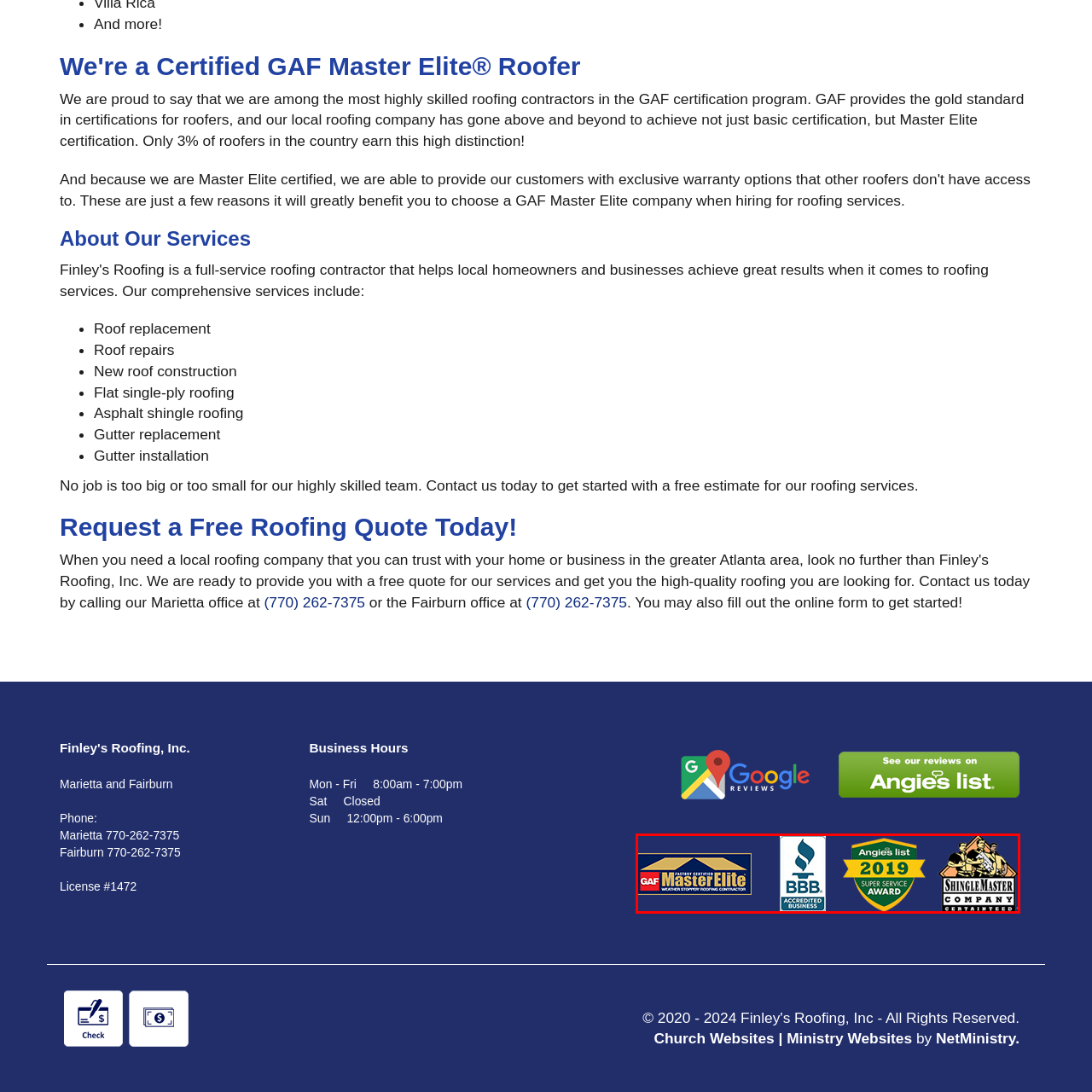Direct your attention to the segment of the image enclosed by the red boundary and answer the ensuing question in detail: What does the Angie's List 2019 Super Service Award acknowledge?

The Angie's List 2019 Super Service Award is featured in the center of the image, and the caption explains that it acknowledges the high level of customer satisfaction and quality work provided by Finley's Roofing, demonstrating their dedication to delivering excellent services.